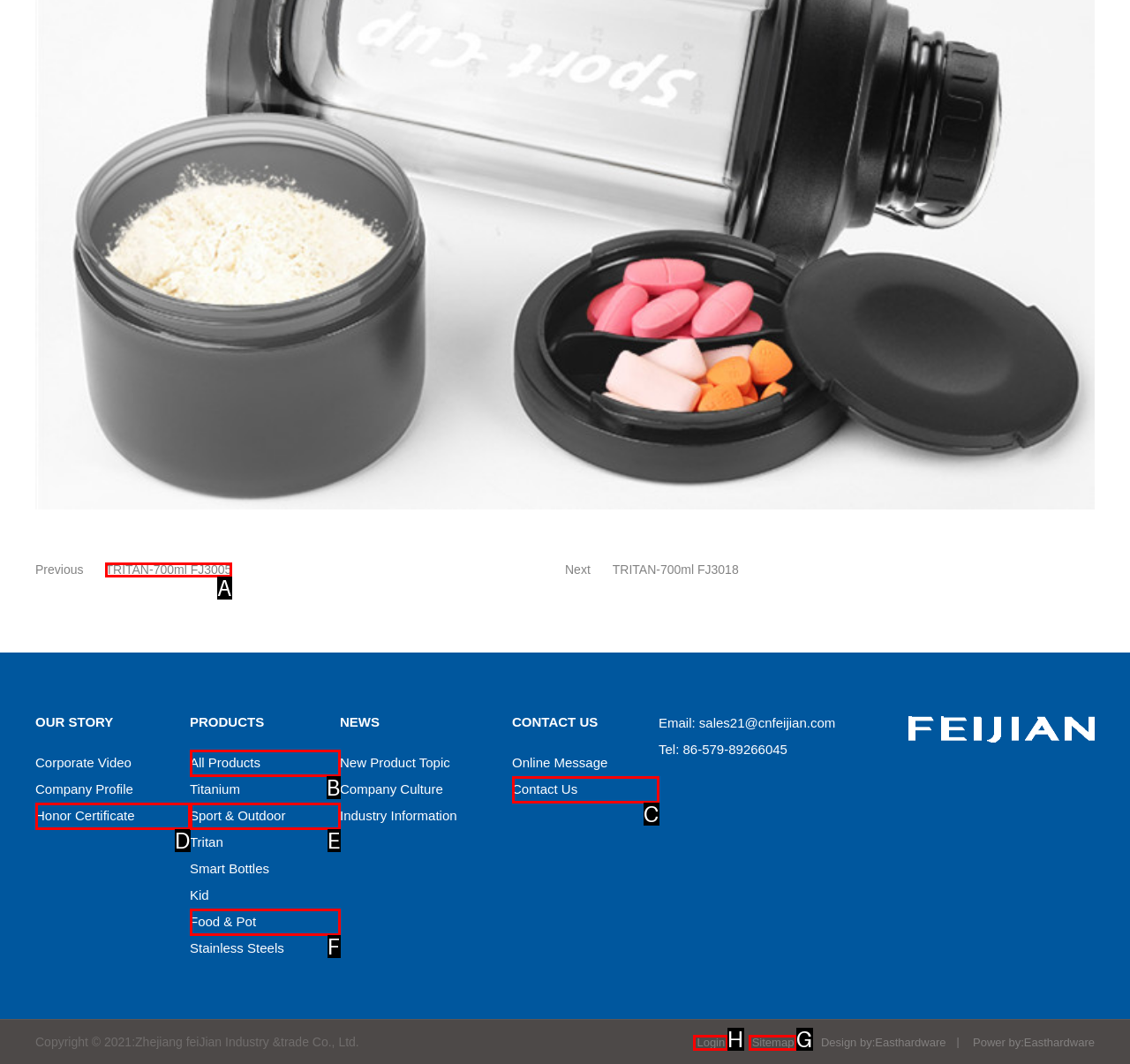What option should you select to complete this task: Login to the system? Indicate your answer by providing the letter only.

H